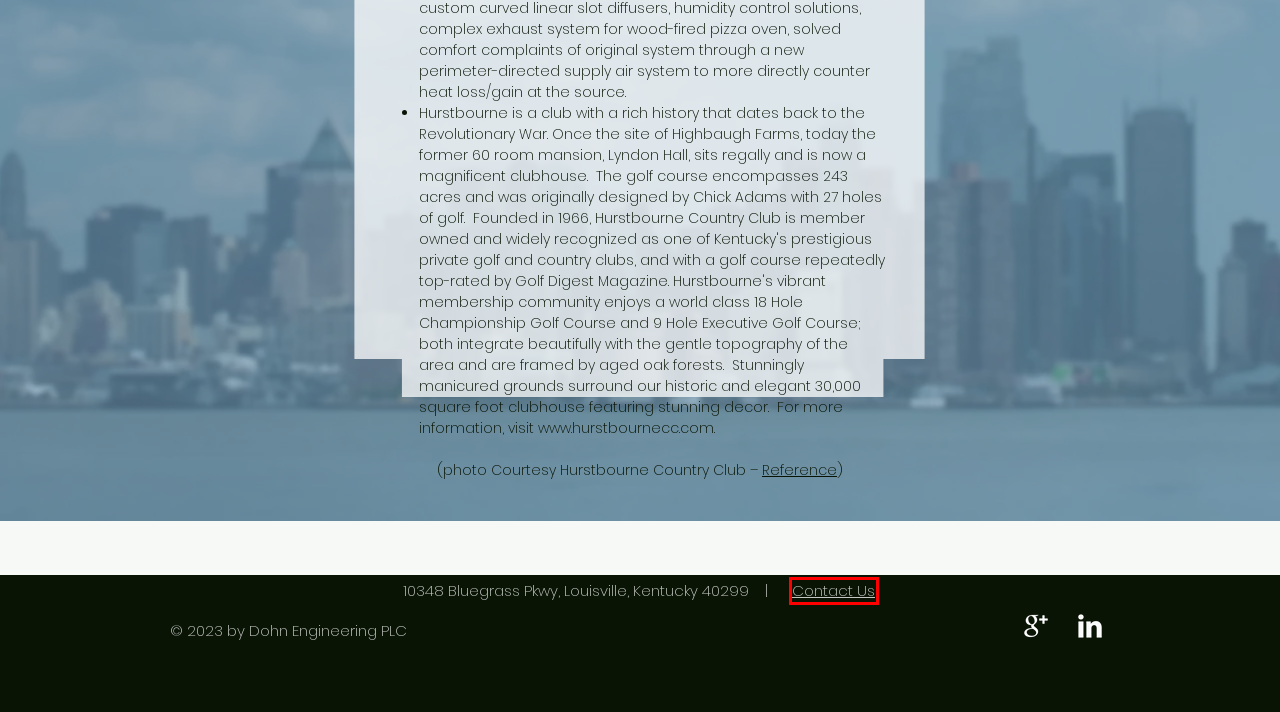You are given a screenshot of a webpage with a red rectangle bounding box around an element. Choose the best webpage description that matches the page after clicking the element in the bounding box. Here are the candidates:
A. Hurstbourne Country Club - Home - Hurstbourne Country Club
B. Clients who use Dohn Engineering PLC
C. Dohn Engineering - Contact | HVAC Design Louisville Energy Consulting
D. 179d Now Permanent | Dohn Engineering | United States
E. Energy-consulting | Kentucky | Dohn Engineering
F. Dohn Engineering - Careers
G. HVAC Engineering & Design
H. Dohn Engineering - About

C